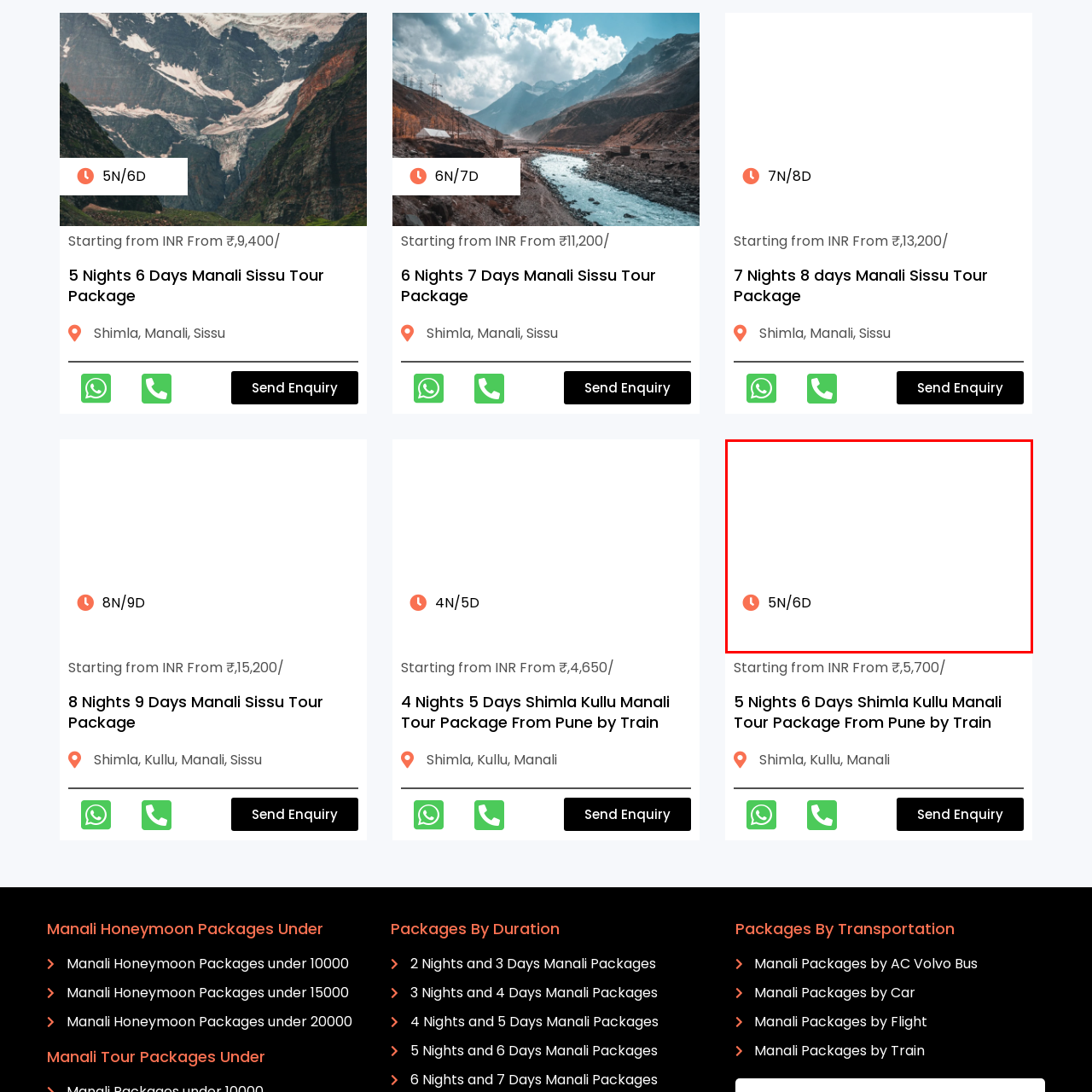Observe the content inside the red rectangle and respond to the question with one word or phrase: 
What type of destinations are included in this tour?

Scenic areas